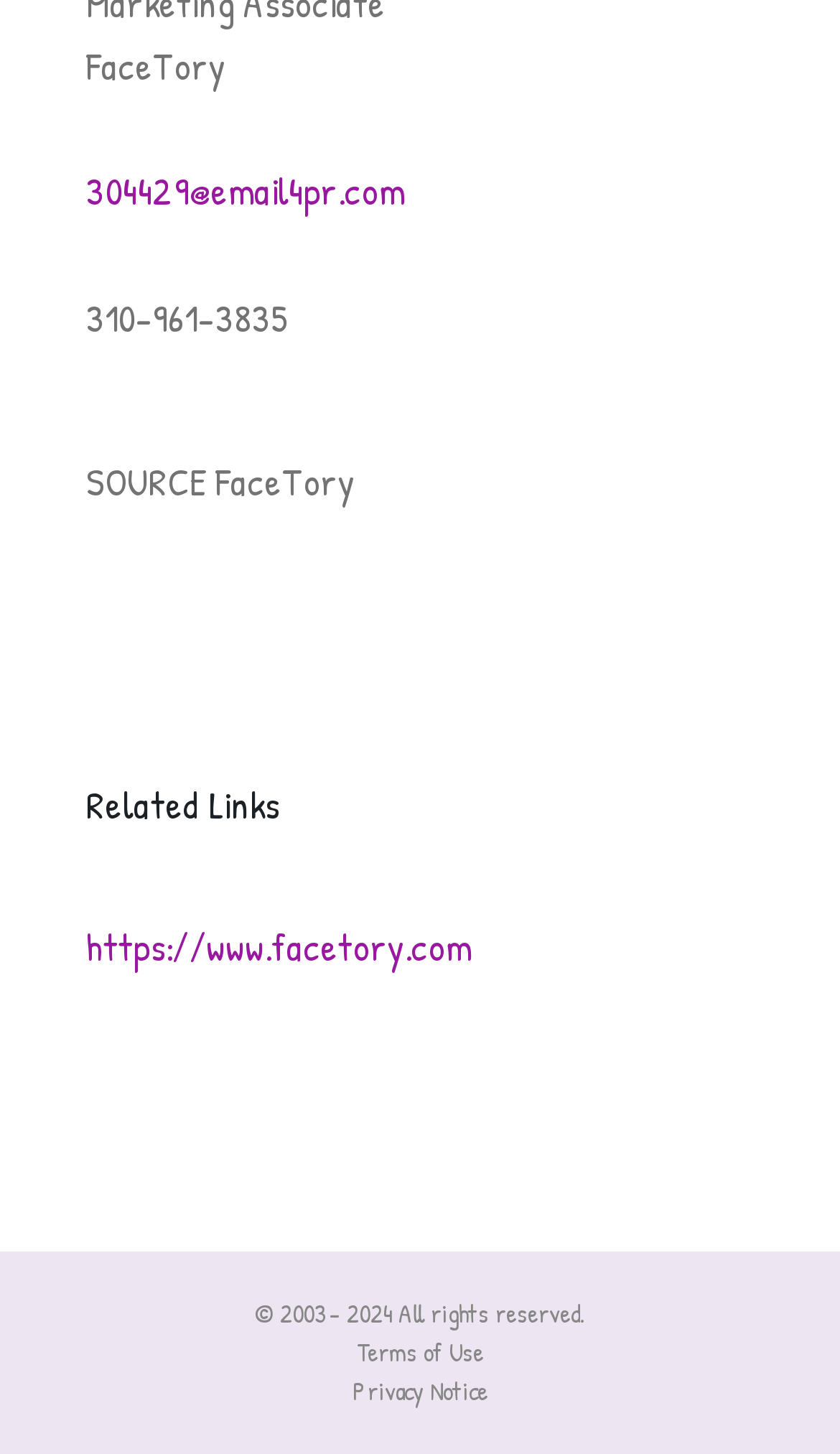Provide the bounding box coordinates for the specified HTML element described in this description: "Privacy Notice". The coordinates should be four float numbers ranging from 0 to 1, in the format [left, top, right, bottom].

[0.419, 0.944, 0.581, 0.969]